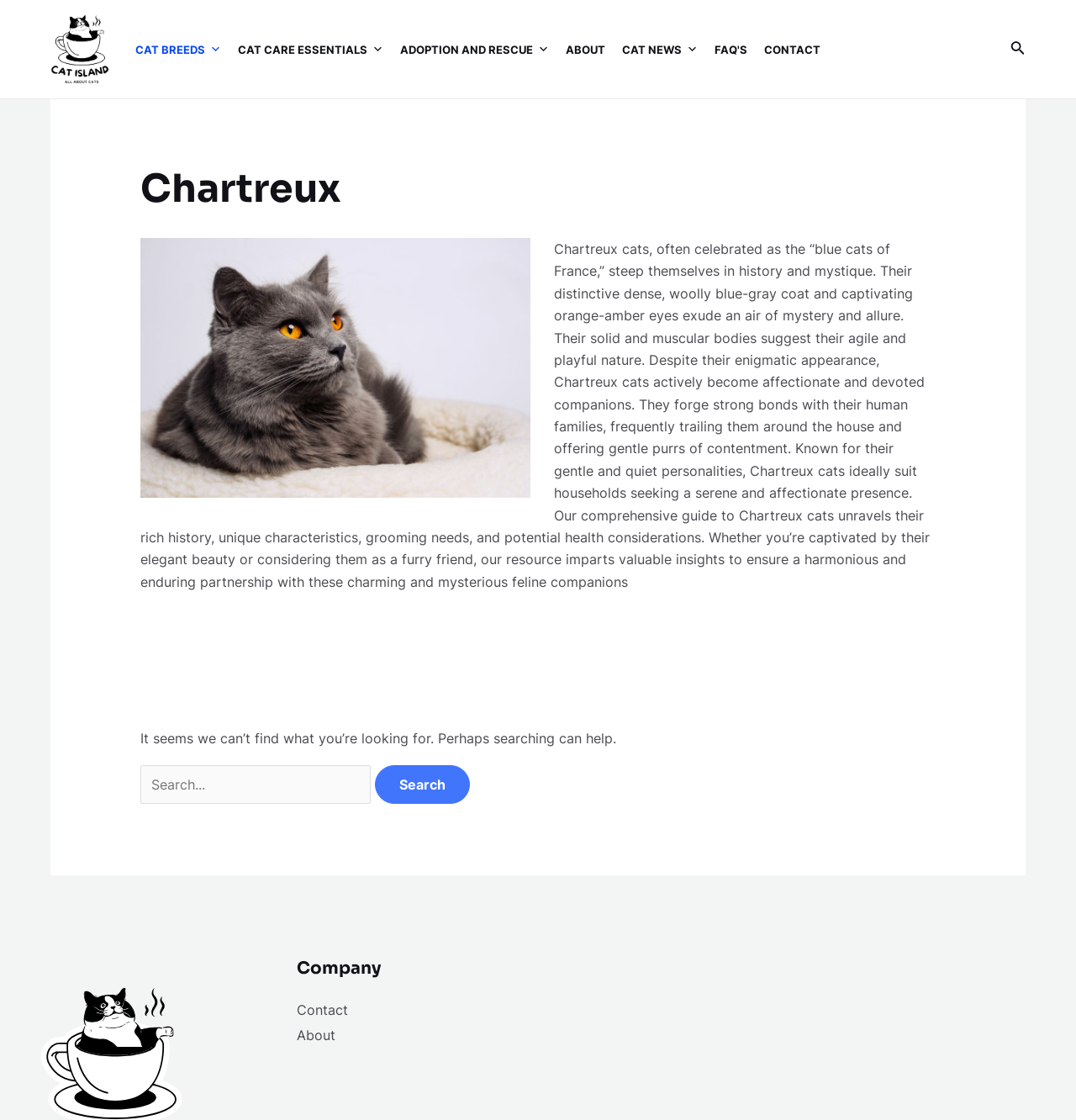Find the bounding box coordinates of the area to click in order to follow the instruction: "Explore adoption and rescue options".

[0.364, 0.029, 0.518, 0.059]